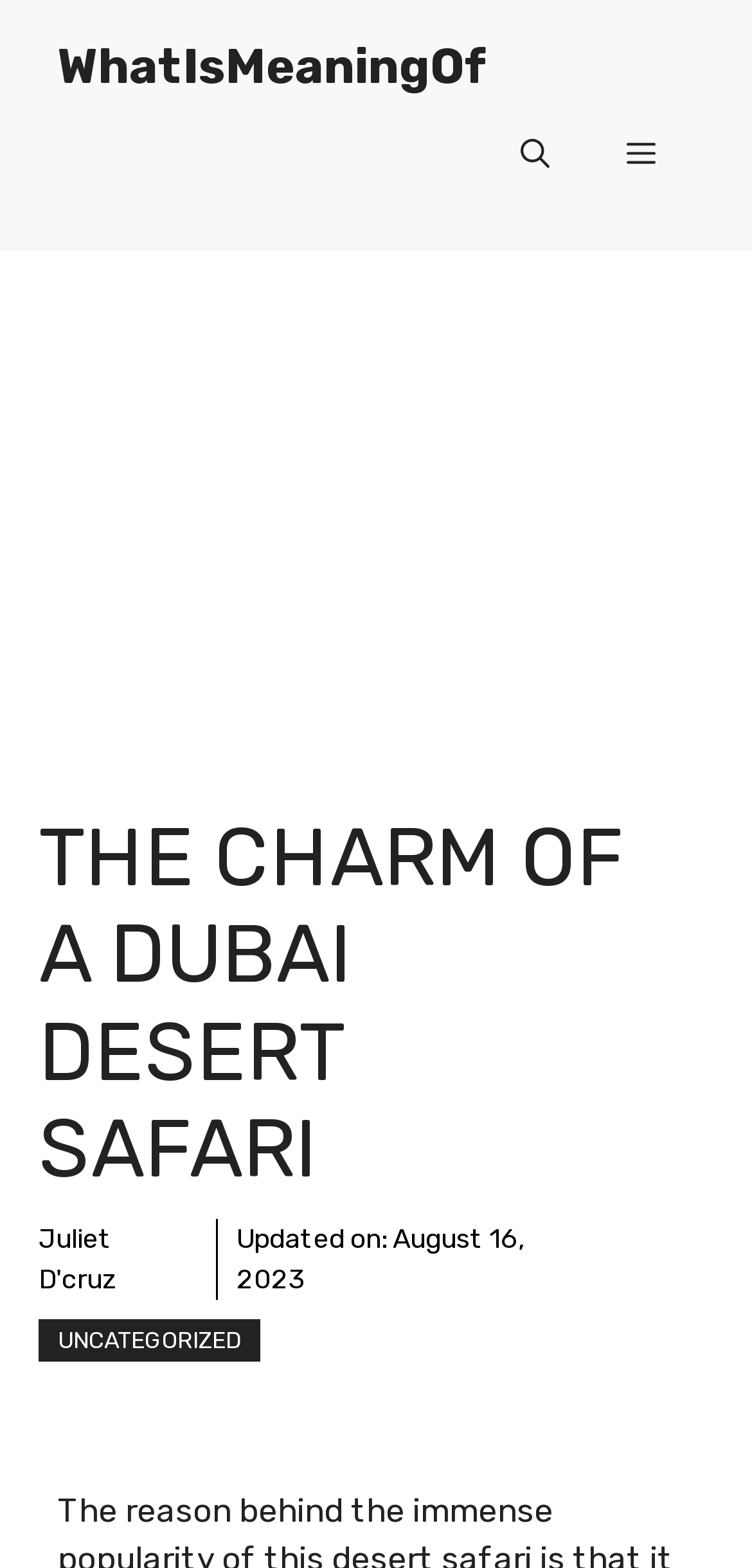Find the bounding box of the web element that fits this description: "Uncategorized".

[0.051, 0.841, 0.346, 0.868]